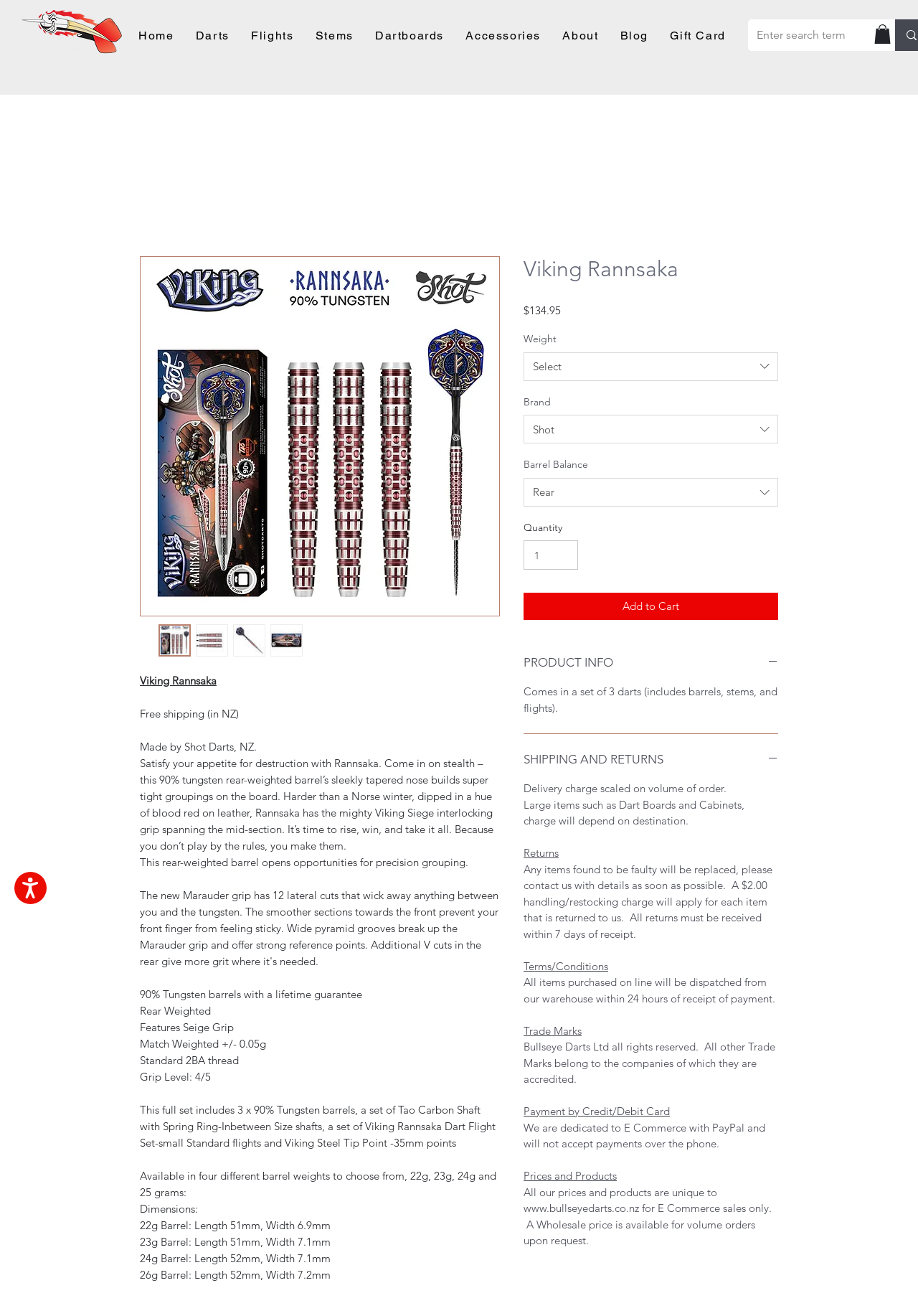Respond to the question below with a concise word or phrase:
What is the price of the dart set?

$134.95